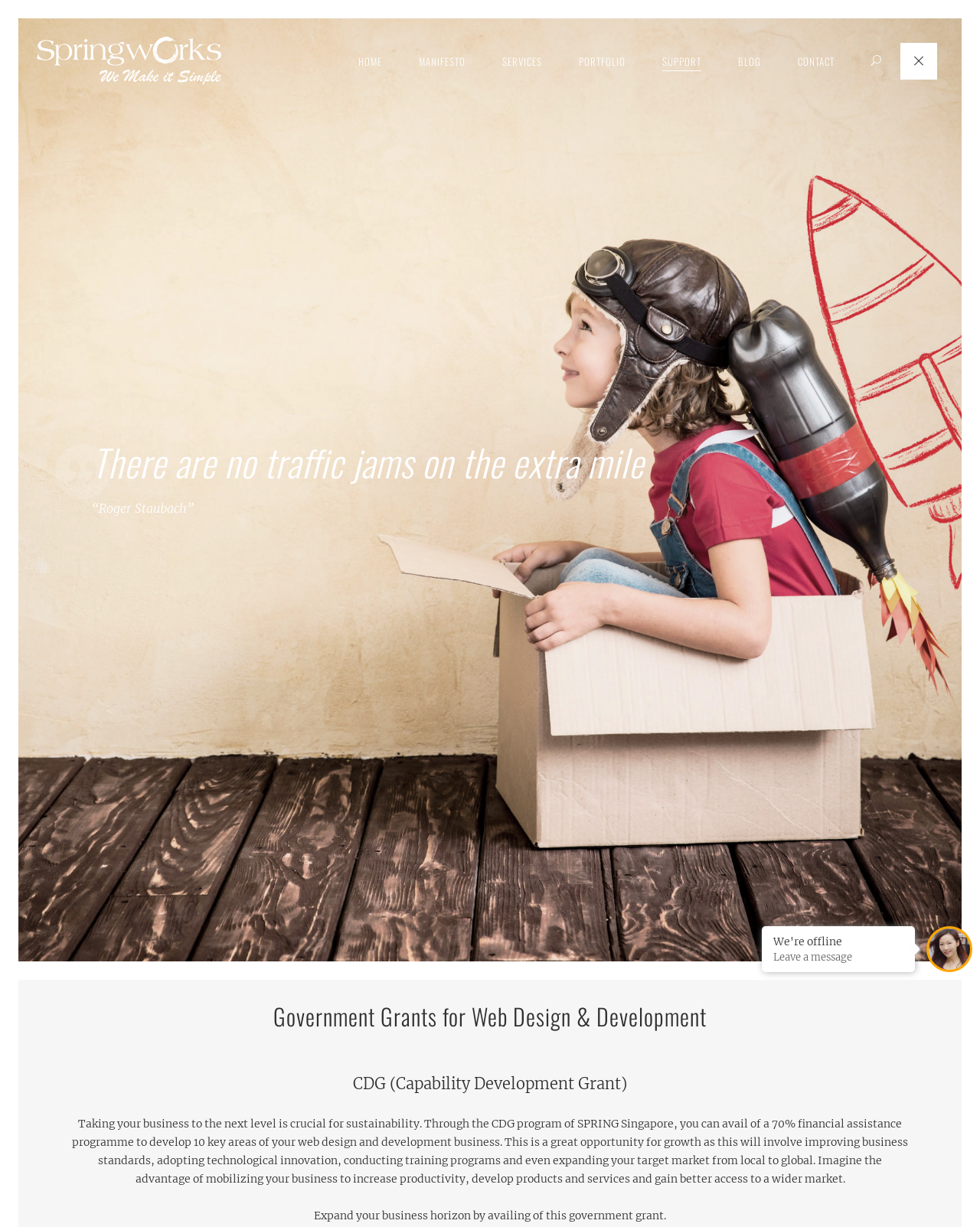Provide the bounding box coordinates for the UI element described in this sentence: "Support". The coordinates should be four float values between 0 and 1, i.e., [left, top, right, bottom].

[0.657, 0.035, 0.734, 0.065]